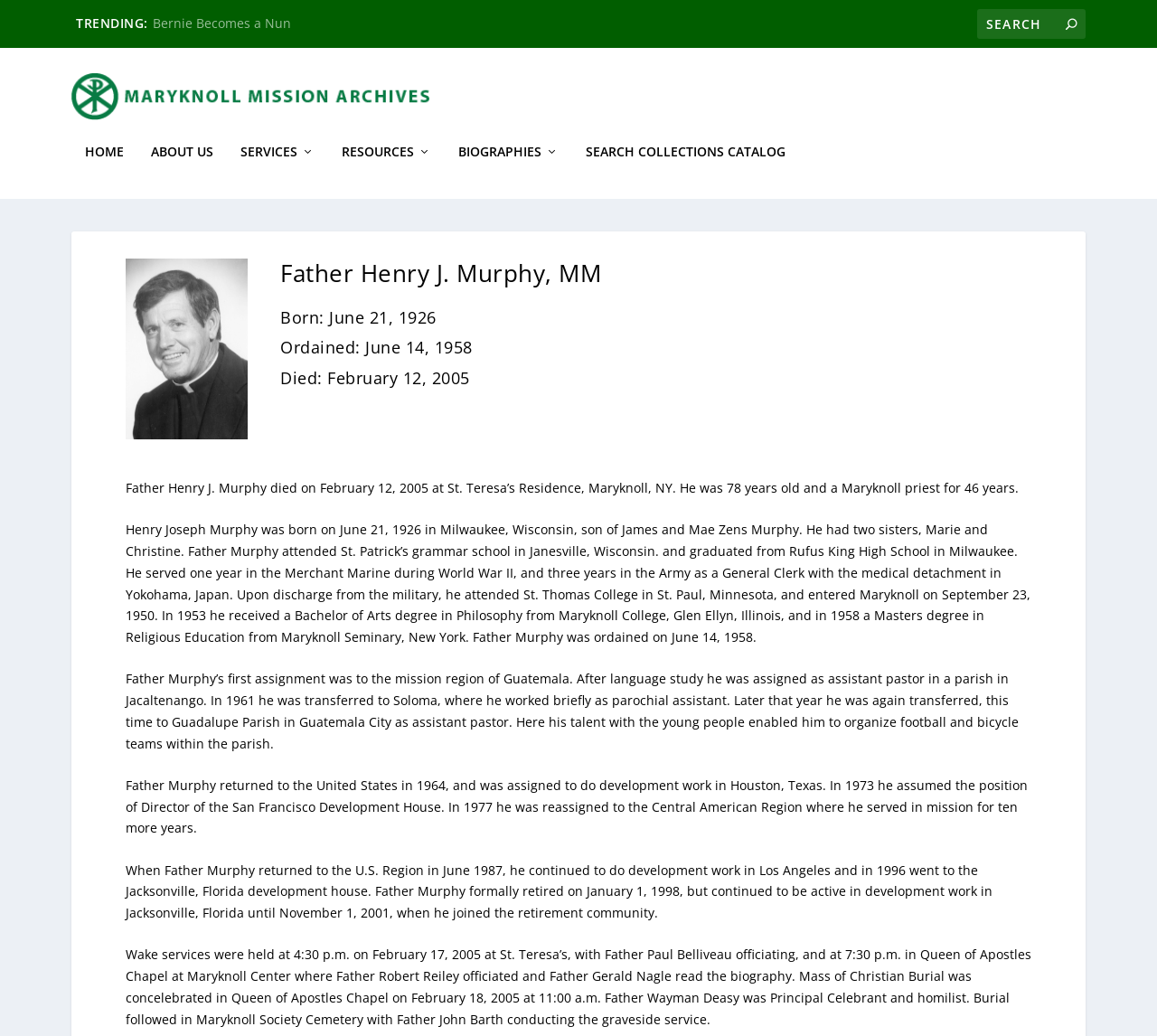Identify and provide the bounding box for the element described by: "parent_node: HOME".

[0.062, 0.065, 0.405, 0.115]